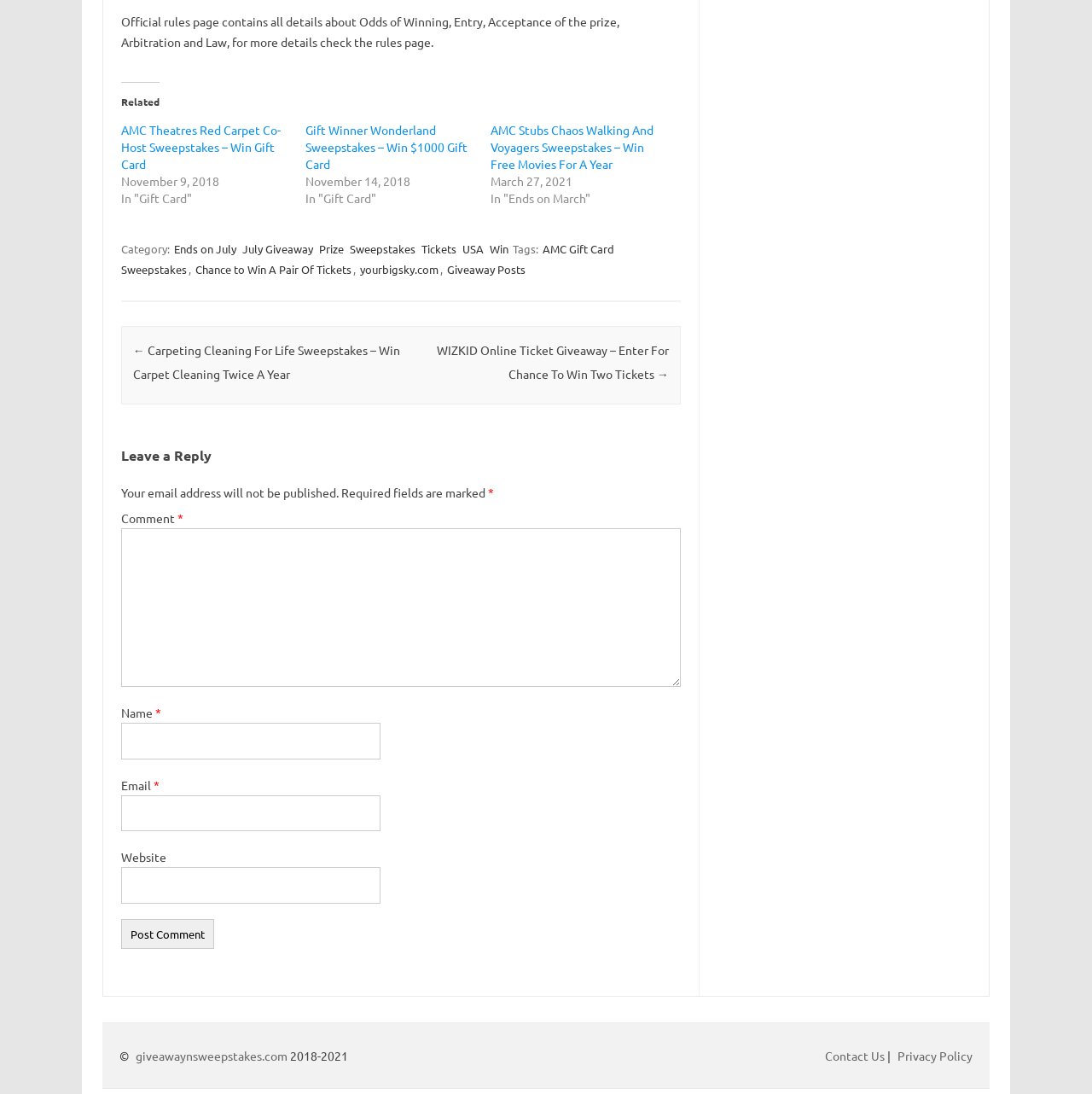Provide a one-word or brief phrase answer to the question:
What is the date of the AMC Theatres Red Carpet Co-Host Sweepstakes?

November 9, 2018